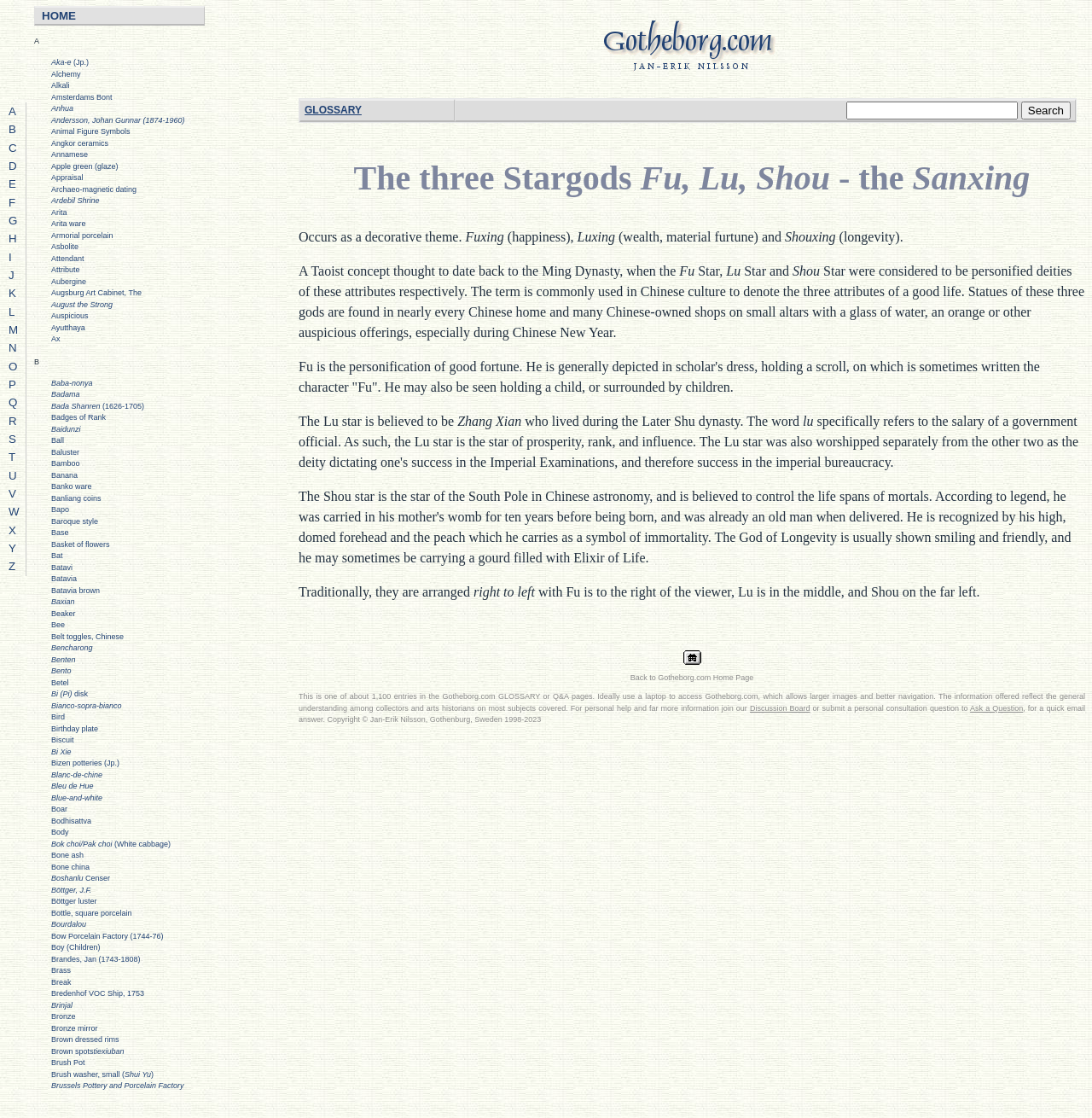Please find the bounding box for the UI component described as follows: "parent_node: GLOSSARY".

[0.273, 0.017, 0.986, 0.07]